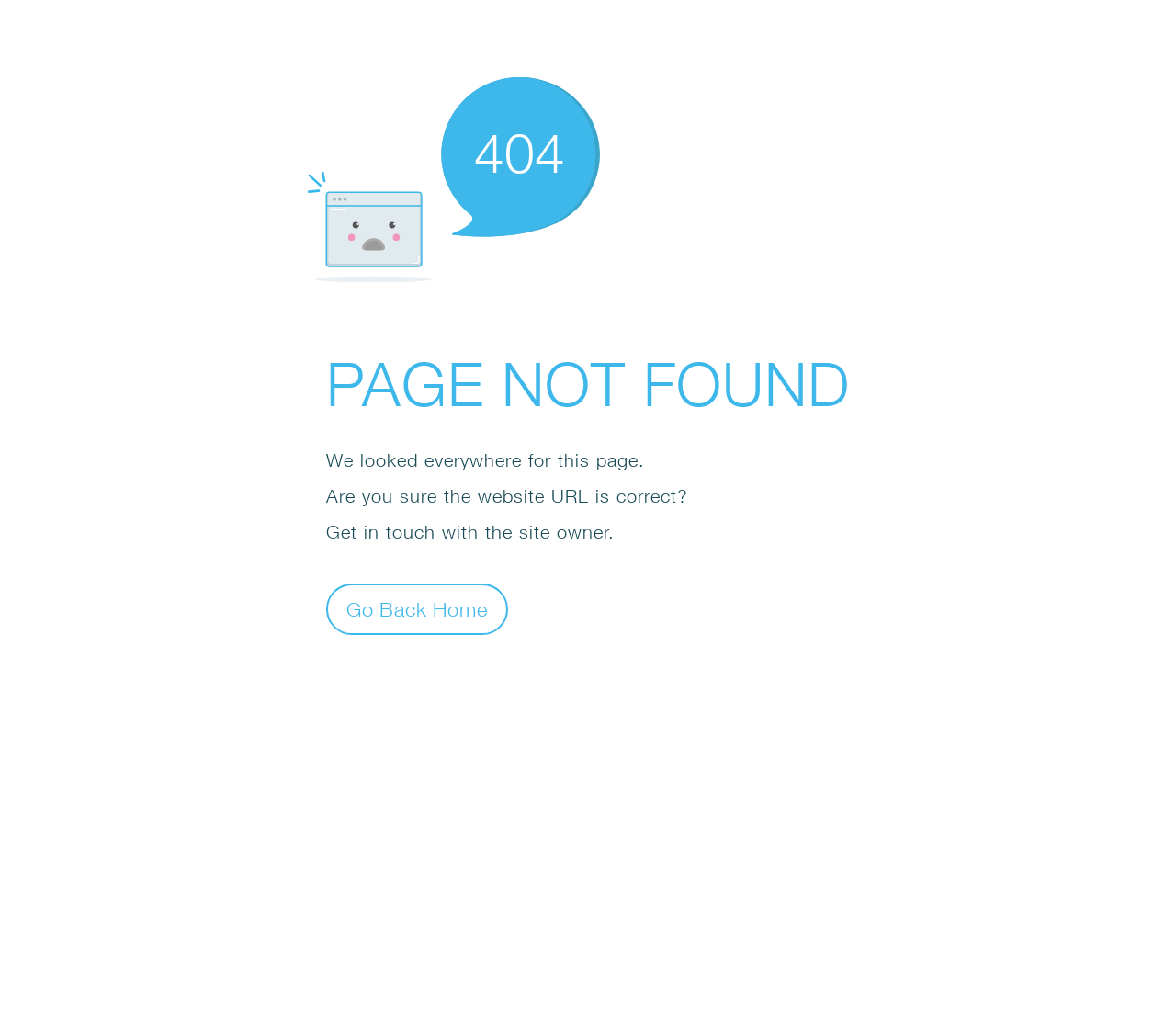Kindly respond to the following question with a single word or a brief phrase: 
What is the main error message?

PAGE NOT FOUND